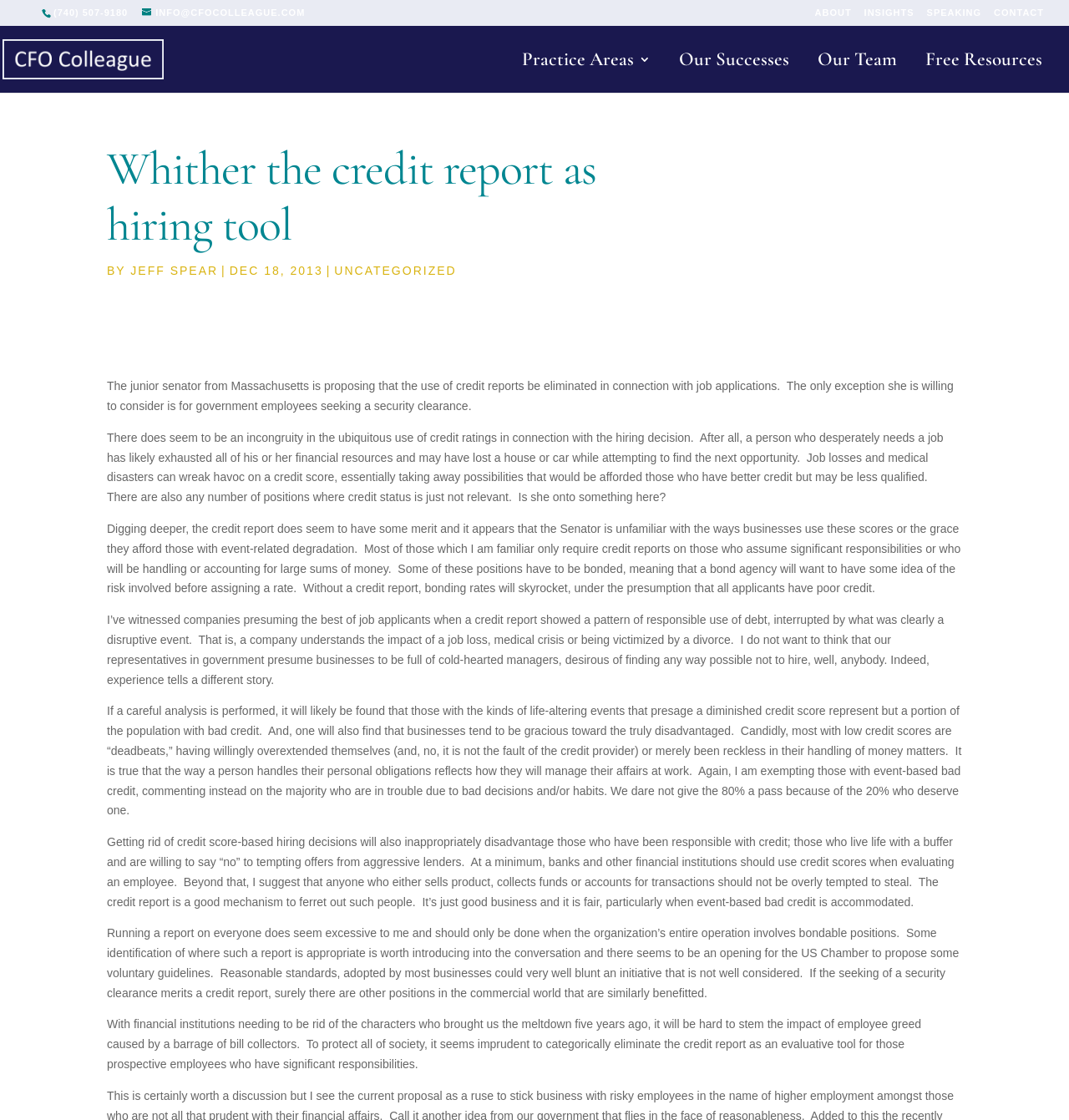Can you determine the main header of this webpage?

Whither the credit report as hiring tool